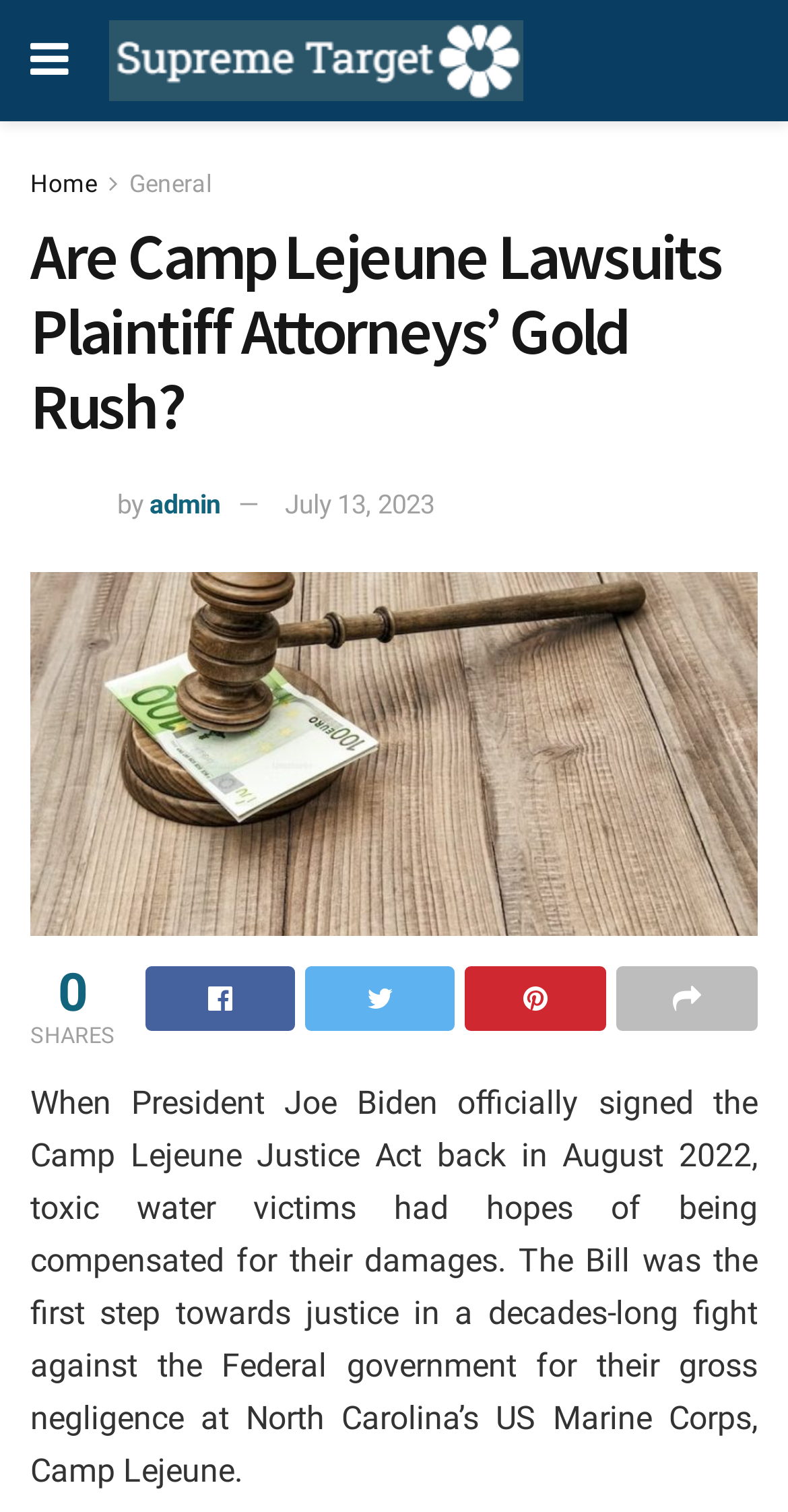Based on the element description: "General", identify the UI element and provide its bounding box coordinates. Use four float numbers between 0 and 1, [left, top, right, bottom].

[0.164, 0.112, 0.269, 0.131]